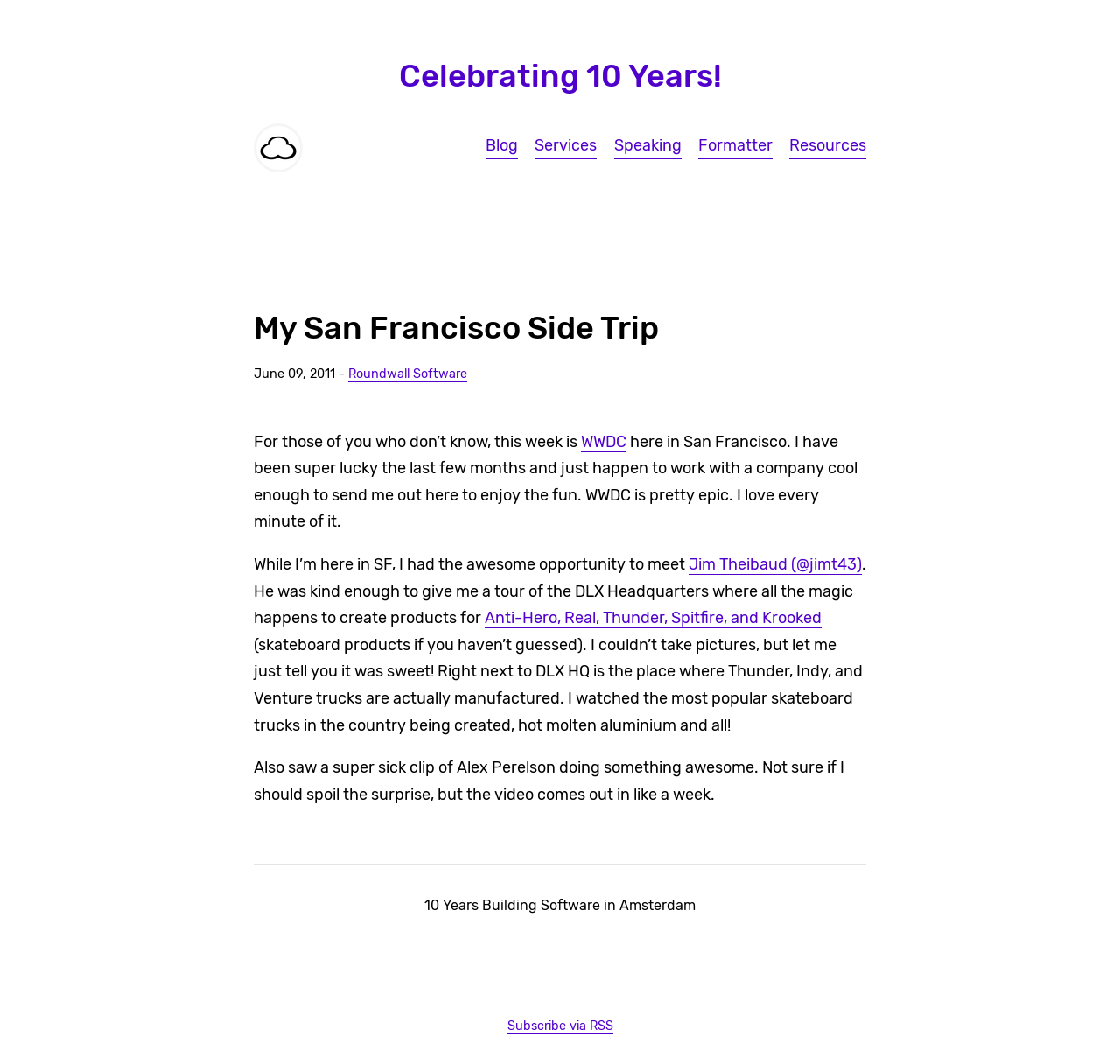What is the name of the person the author met?
Answer the question with a single word or phrase by looking at the picture.

Jim Theibaud